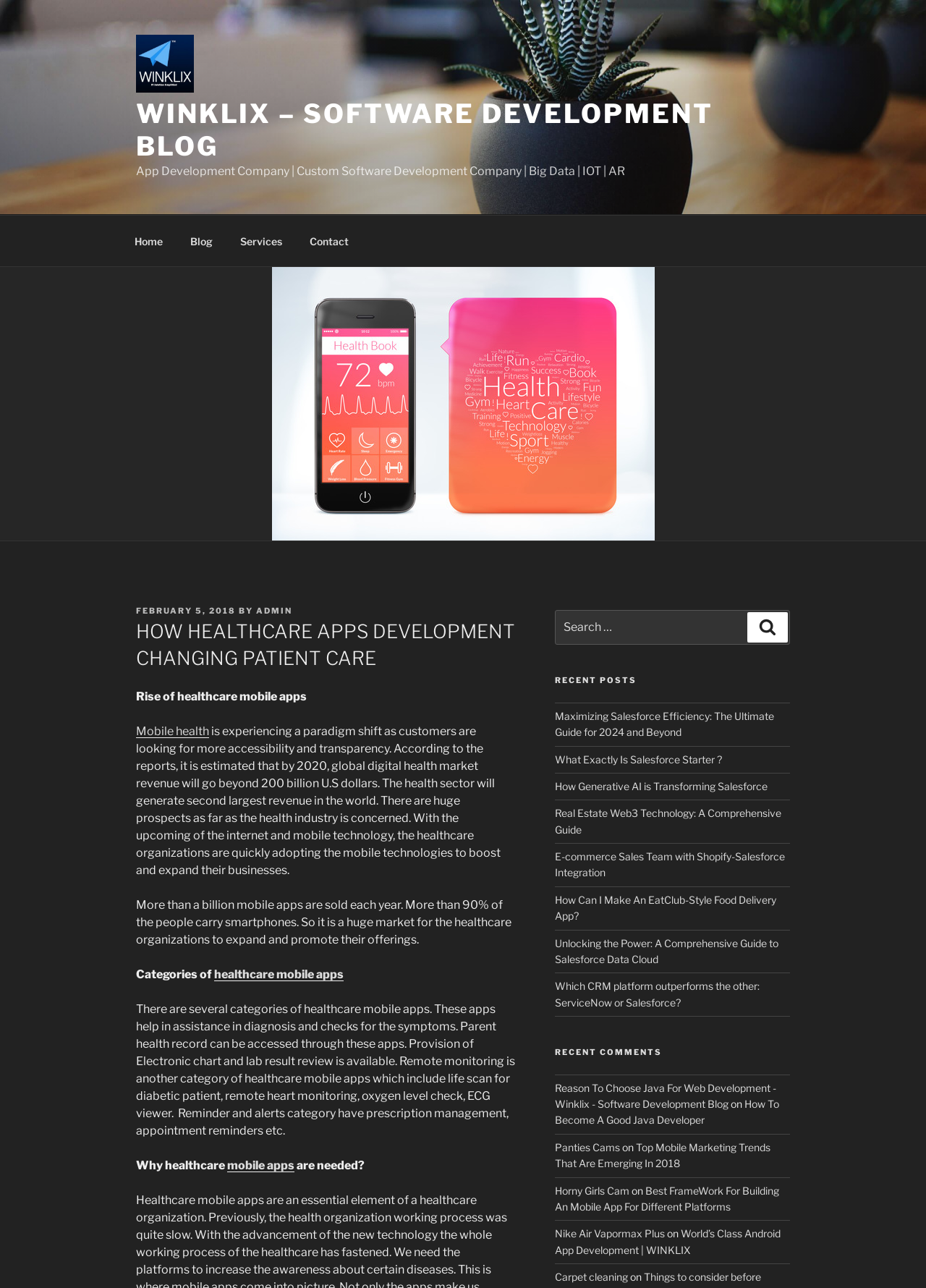Identify the bounding box of the HTML element described here: "admin". Provide the coordinates as four float numbers between 0 and 1: [left, top, right, bottom].

[0.277, 0.47, 0.316, 0.478]